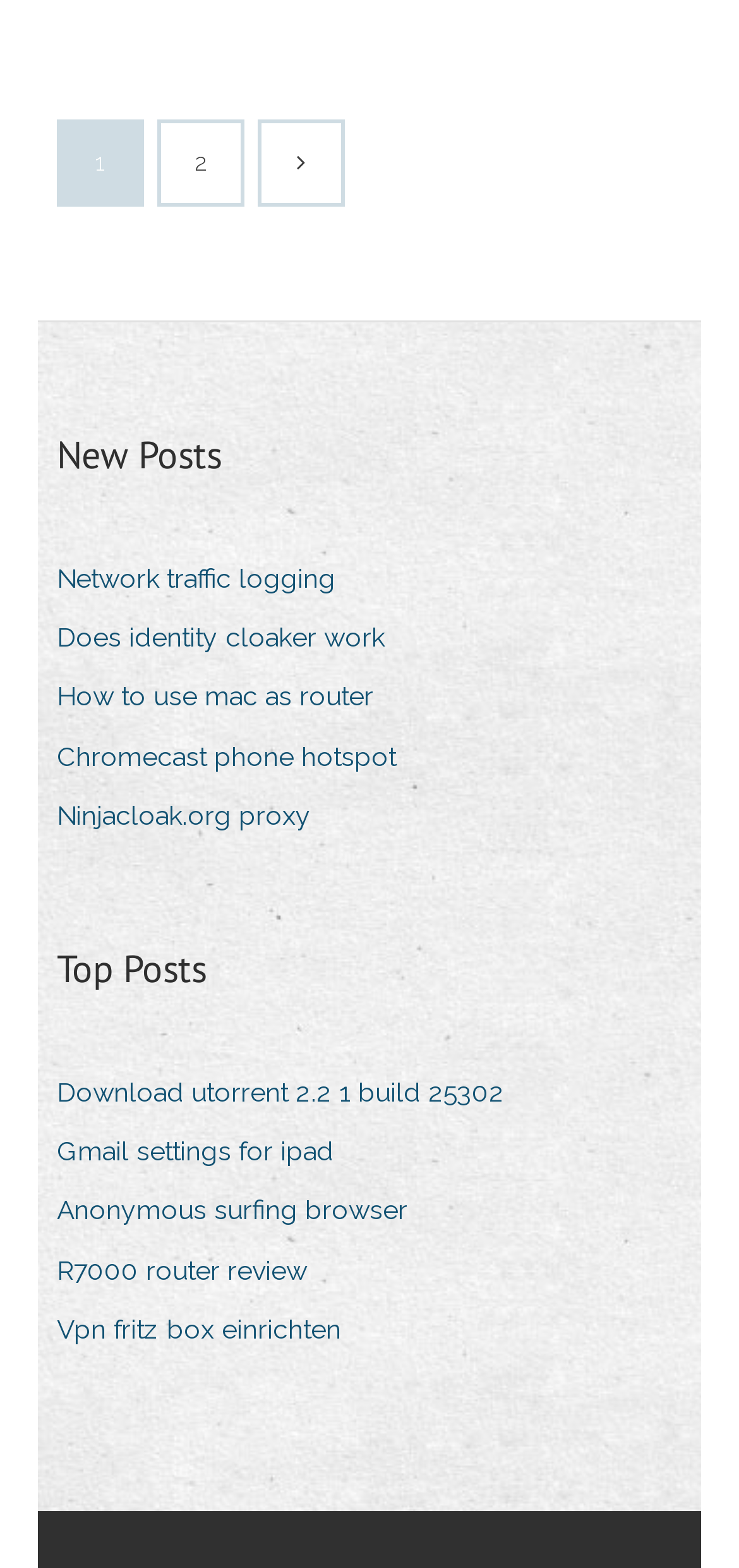Determine the bounding box coordinates of the section to be clicked to follow the instruction: "Explore Ninjacloak.org proxy". The coordinates should be given as four float numbers between 0 and 1, formatted as [left, top, right, bottom].

[0.077, 0.504, 0.459, 0.537]